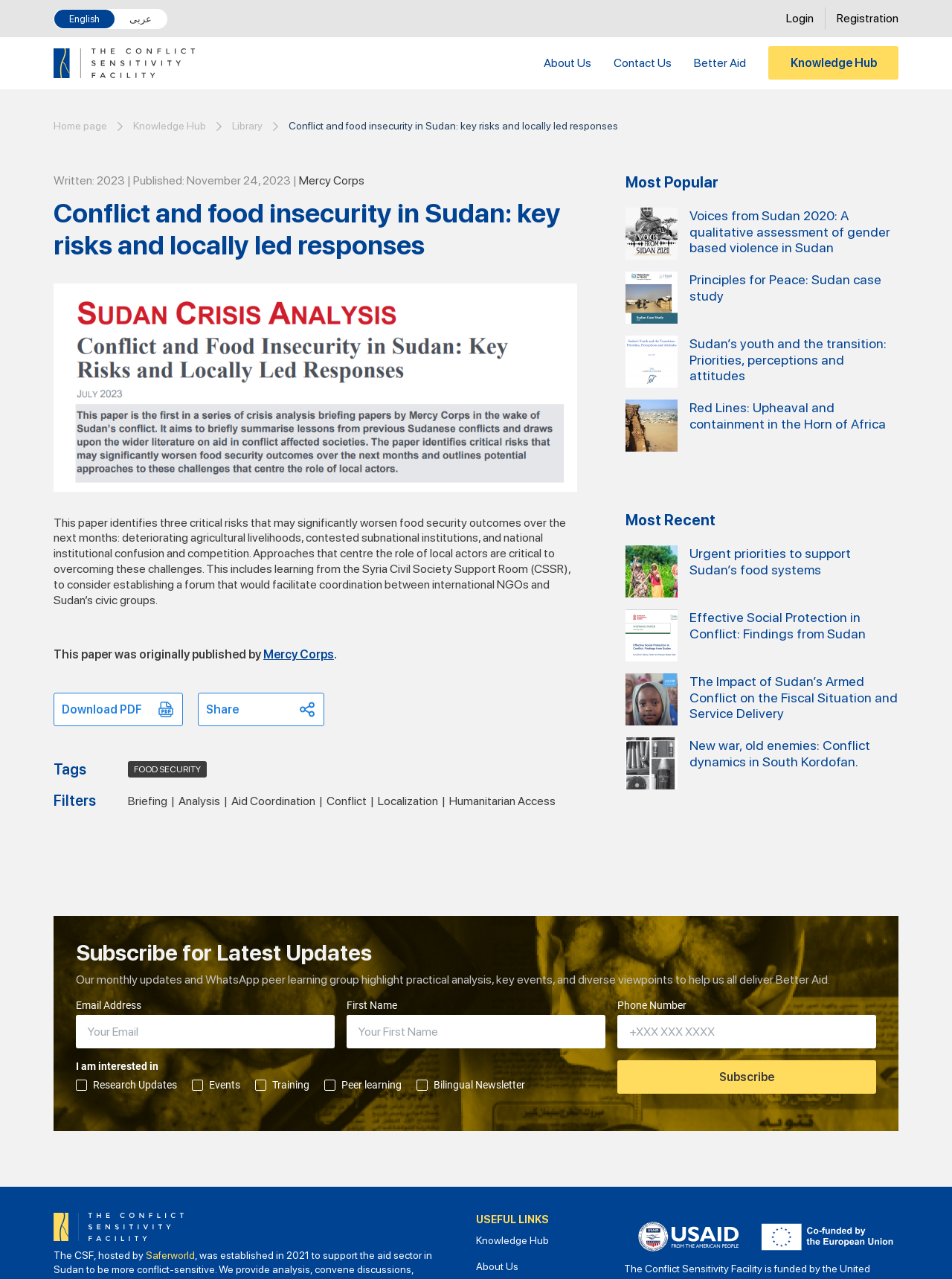Please locate the bounding box coordinates of the element that should be clicked to complete the given instruction: "Share the article".

[0.208, 0.542, 0.341, 0.568]